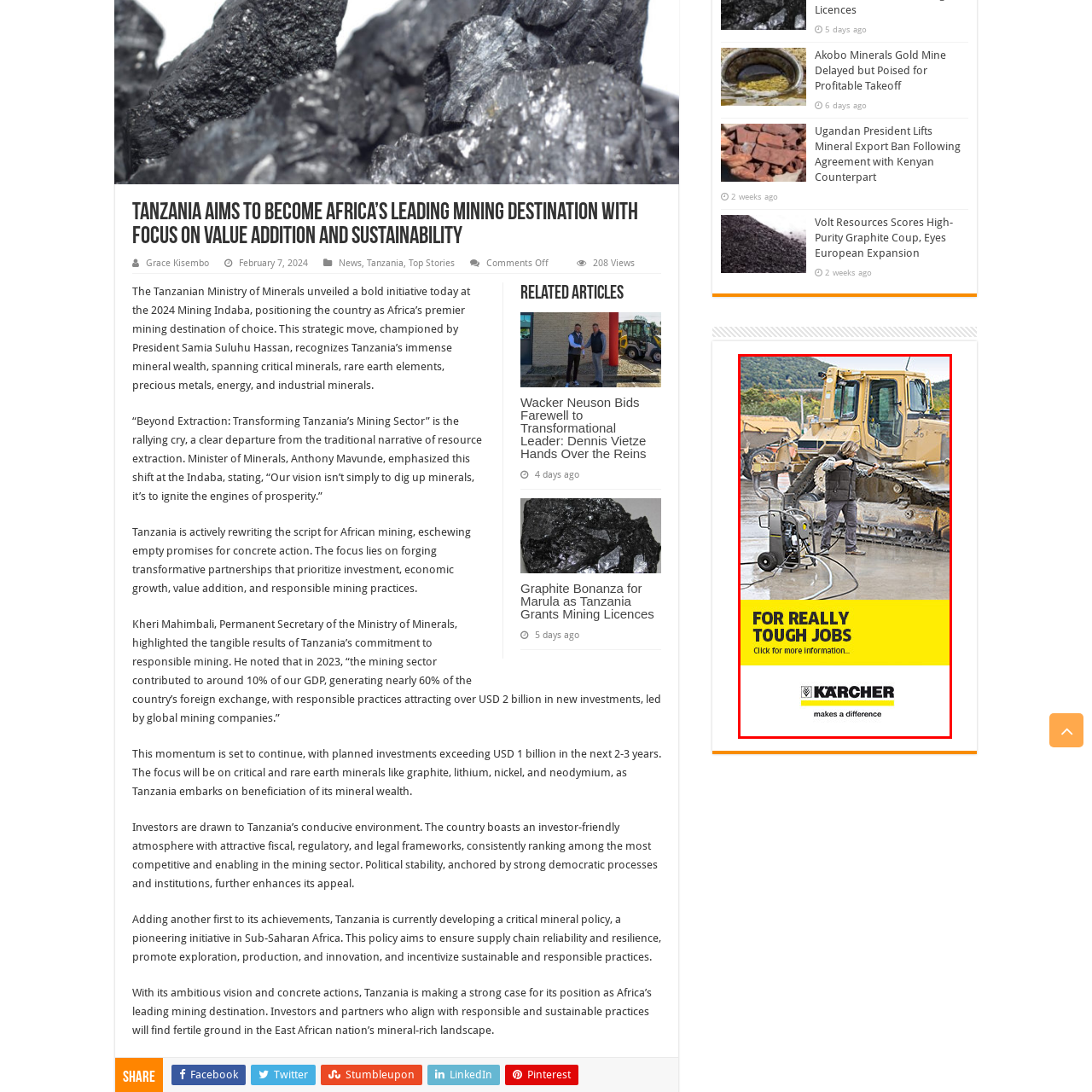Focus on the picture inside the red-framed area and provide a one-word or short phrase response to the following question:
What is the color of the bulldozer?

Yellow